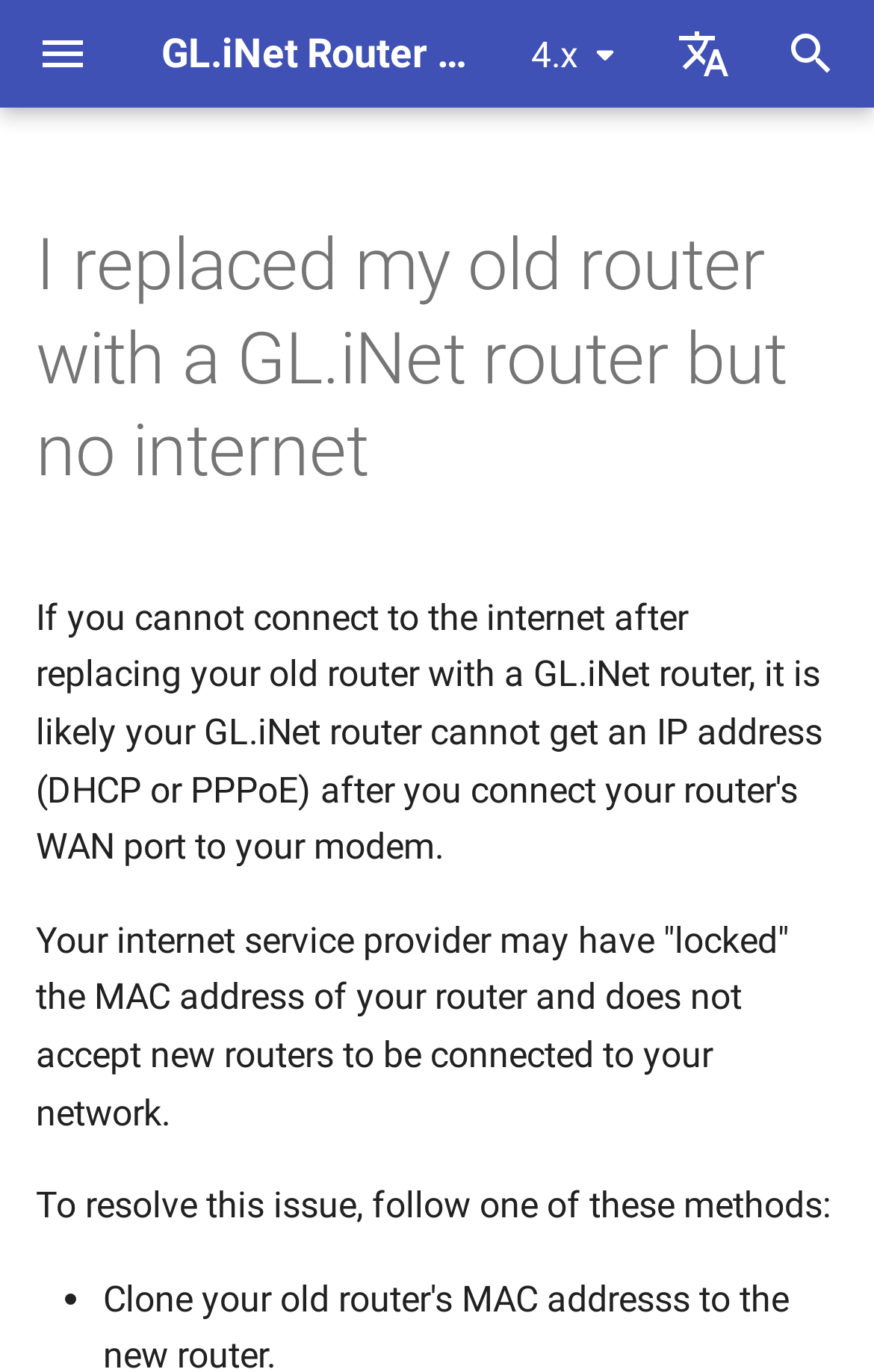How many versions of the router are available?
By examining the image, provide a one-word or phrase answer.

4